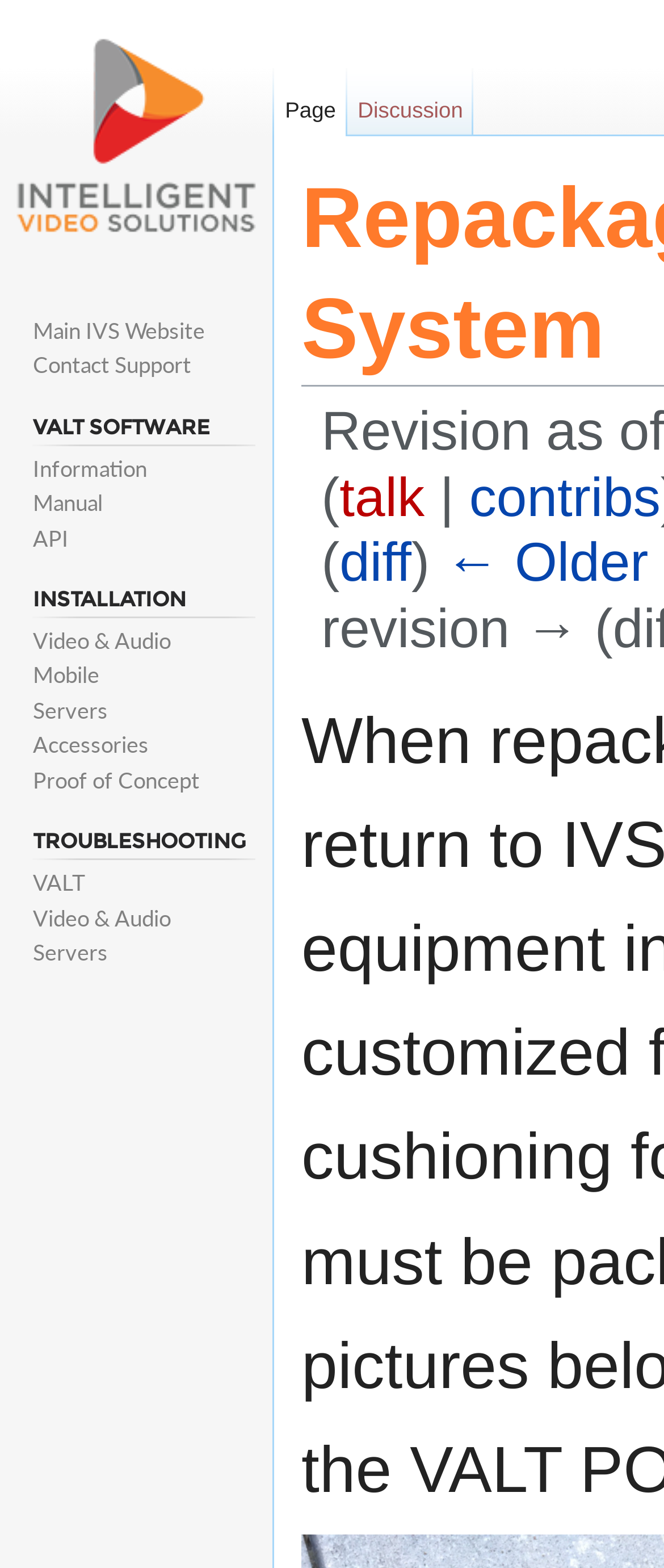What is the purpose of the 'TROUBLESHOOTING' section?
Answer the question with as much detail as you can, using the image as a reference.

The 'TROUBLESHOOTING' section is a navigation category that contains links to subcategories, including 'VALT', 'Video & Audio', and 'Servers'. Based on the content and structure of the section, it appears that the purpose of the 'TROUBLESHOOTING' section is to provide resources and guides for users to troubleshoot and resolve issues with their VALT POC system.